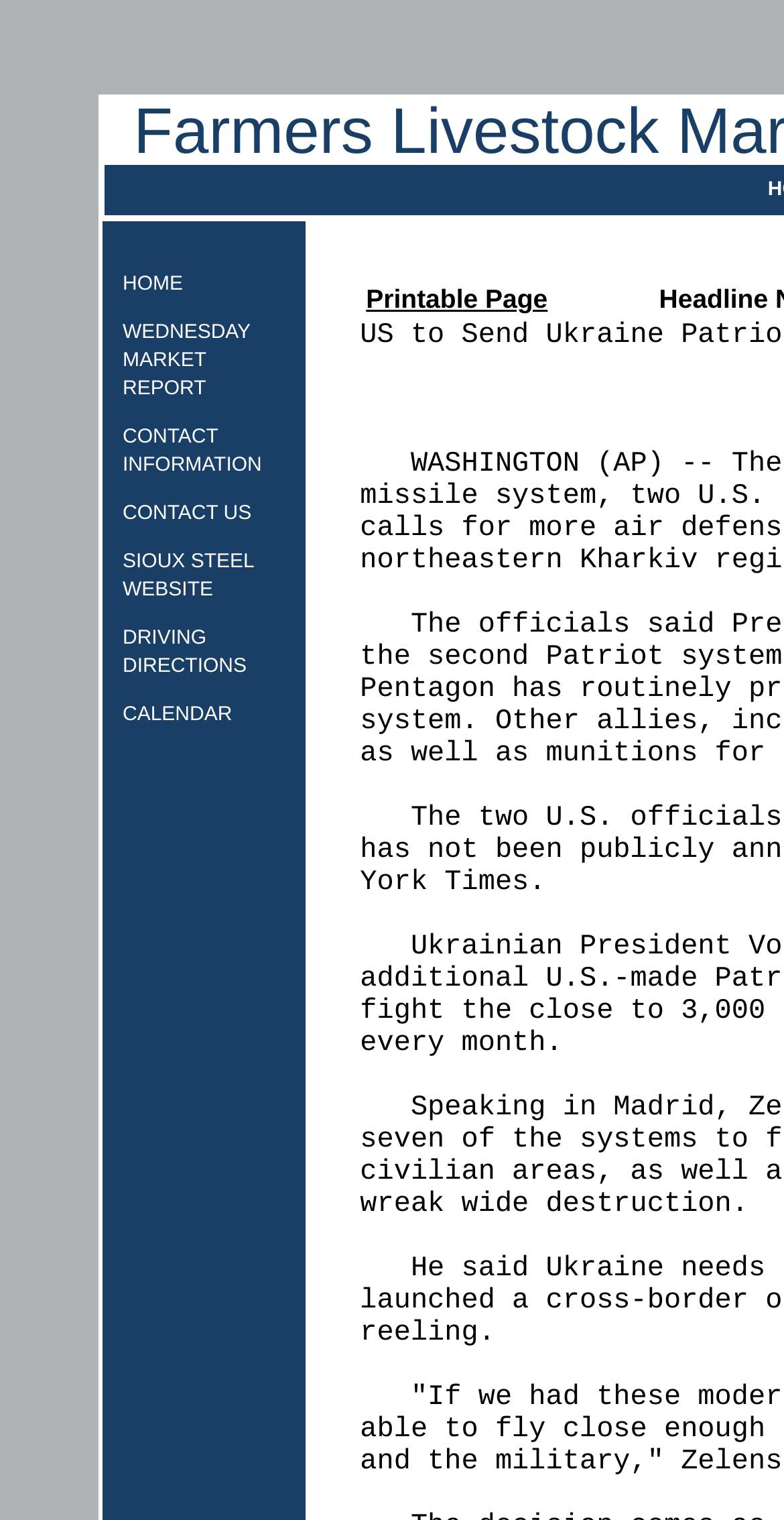Please identify the bounding box coordinates of the area that needs to be clicked to fulfill the following instruction: "print the current page."

[0.467, 0.187, 0.698, 0.206]